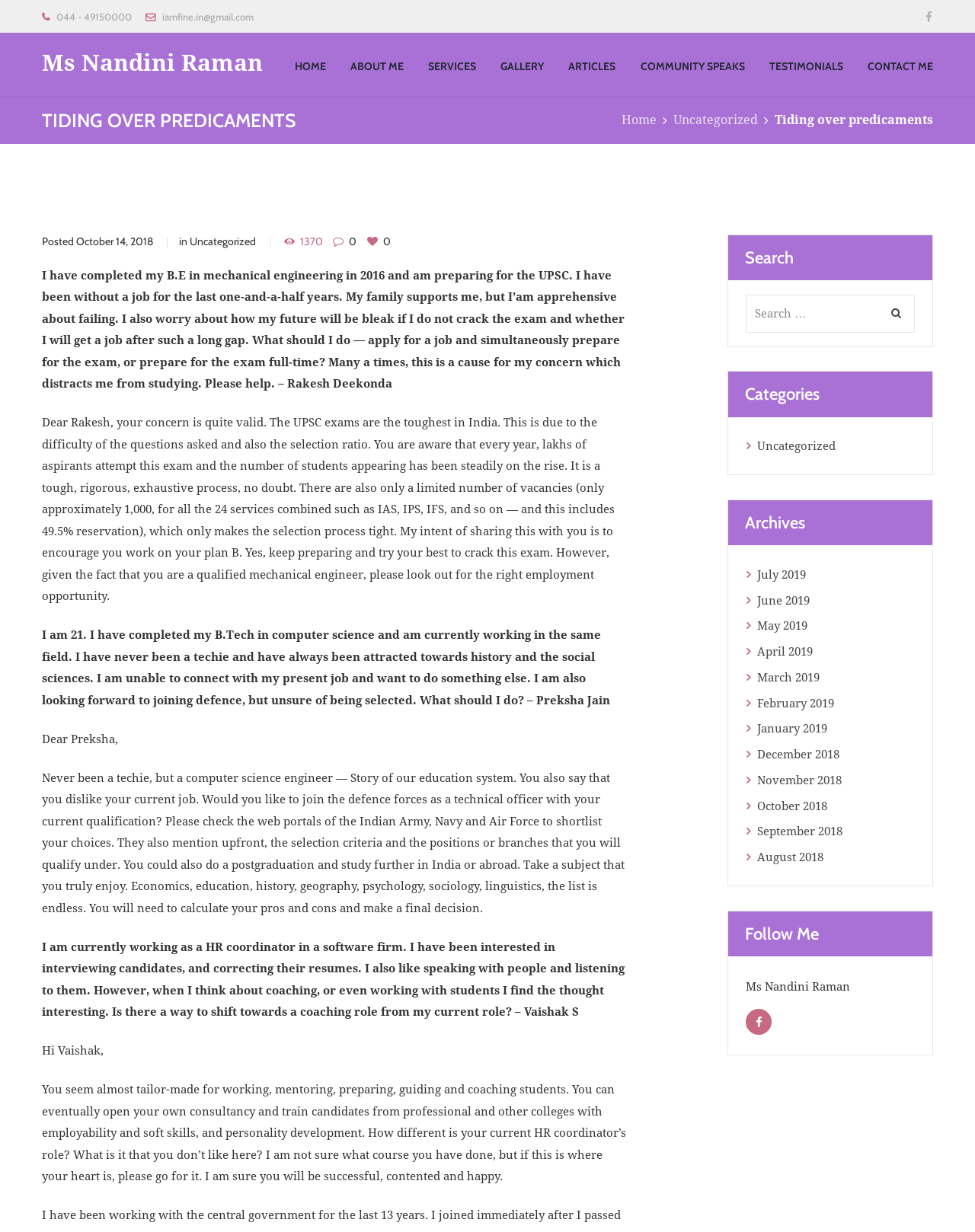Kindly determine the bounding box coordinates of the area that needs to be clicked to fulfill this instruction: "Filter by price range".

None